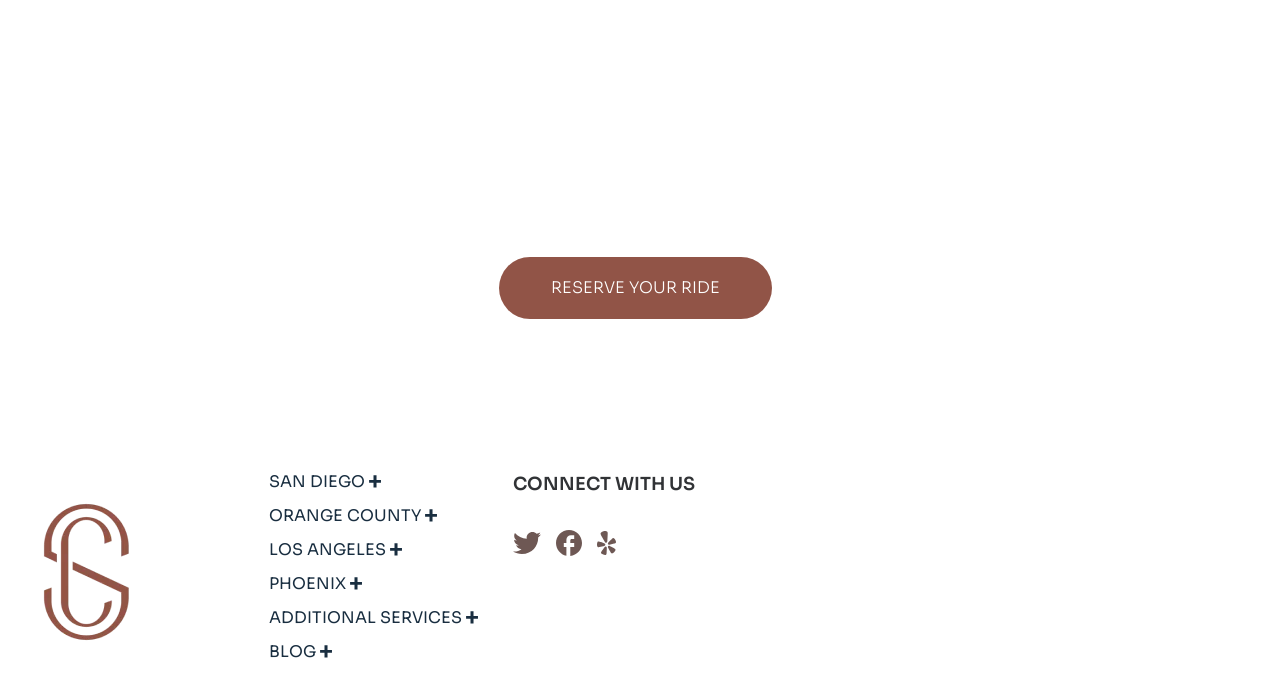Answer the question below with a single word or a brief phrase: 
What is the name of the car service?

Stay Classy